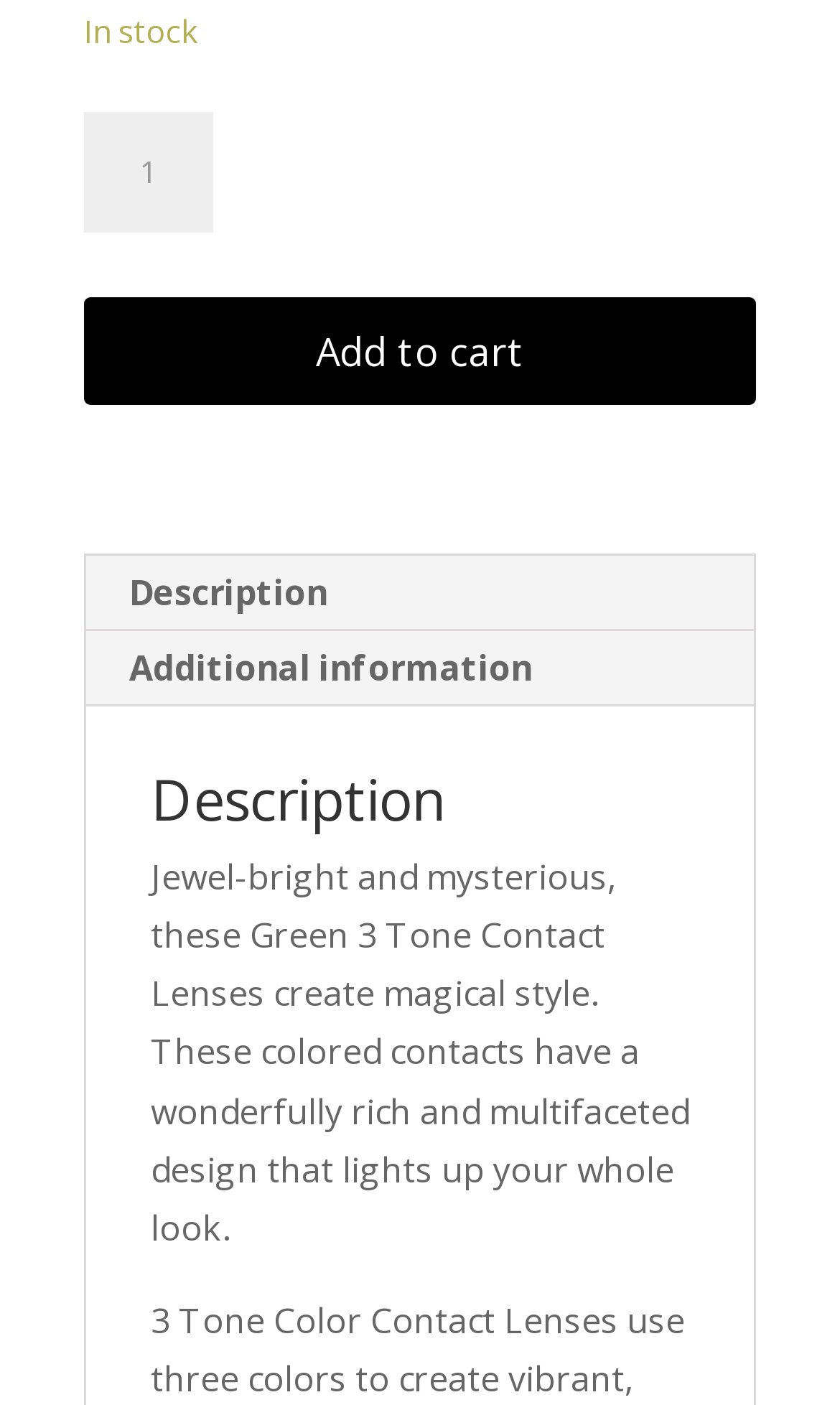Please provide a comprehensive answer to the question below using the information from the image: What is the main feature of the Green 3 Tone Contact Lenses?

The StaticText element contains a description of the product, which states that the Green 3 Tone Contact Lenses 'create magical style', suggesting that the main feature of the product is its ability to create a magical style.